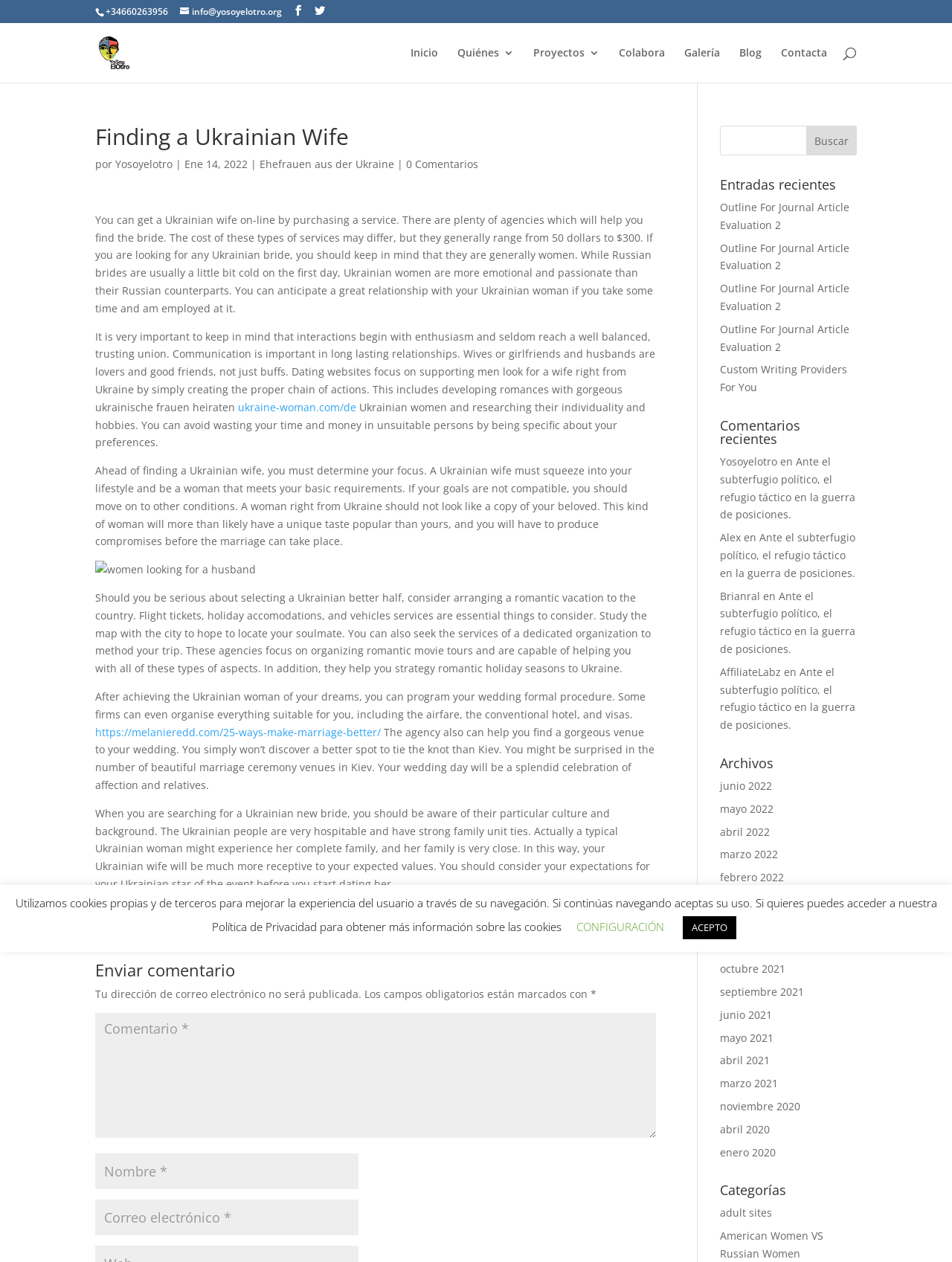What is the purpose of the search box?
Look at the screenshot and give a one-word or phrase answer.

To search the website